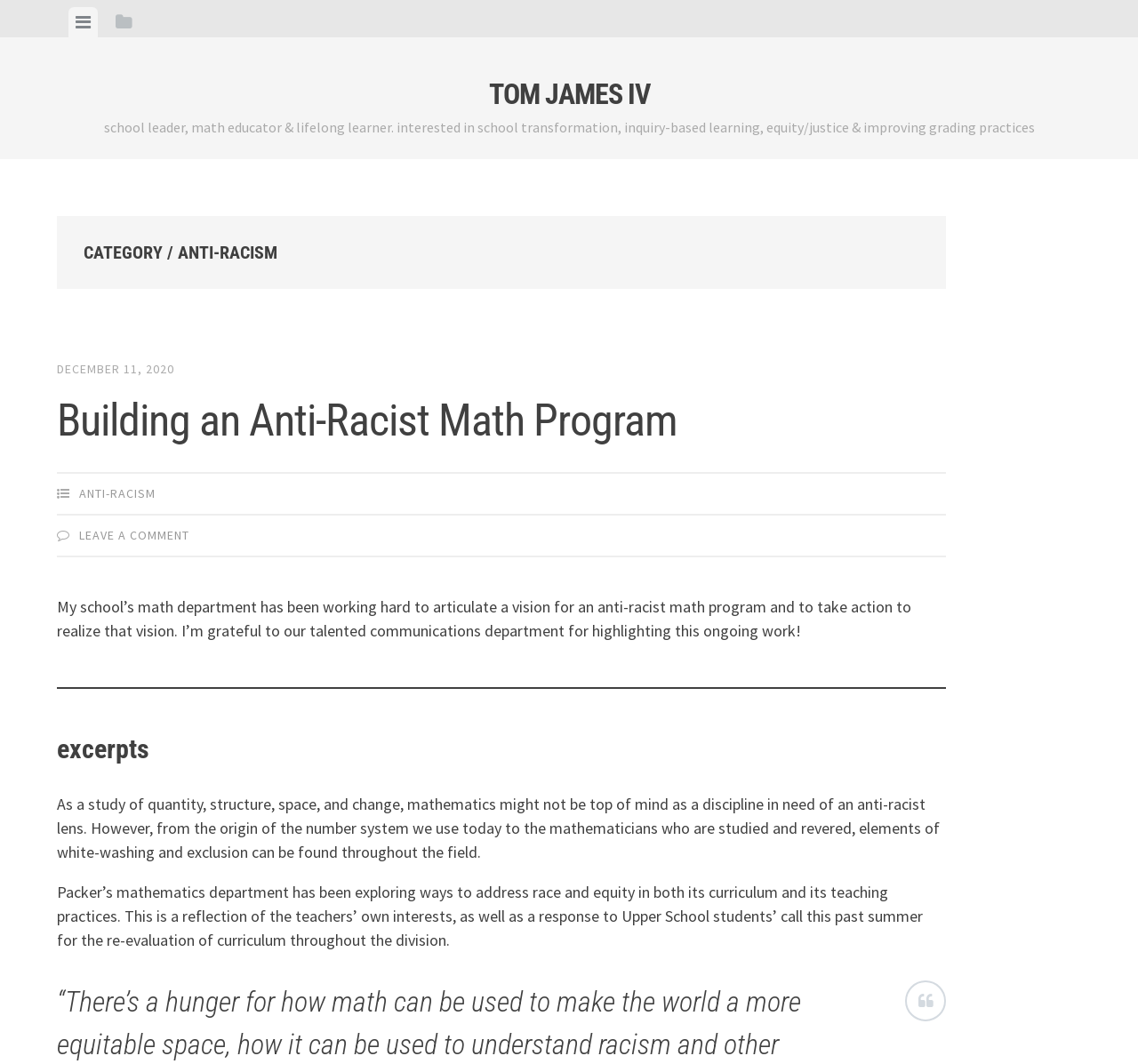What is the date mentioned in the article?
Use the image to give a comprehensive and detailed response to the question.

The date can be found in the link element 'DECEMBER 11, 2020' which is also marked as a time element.